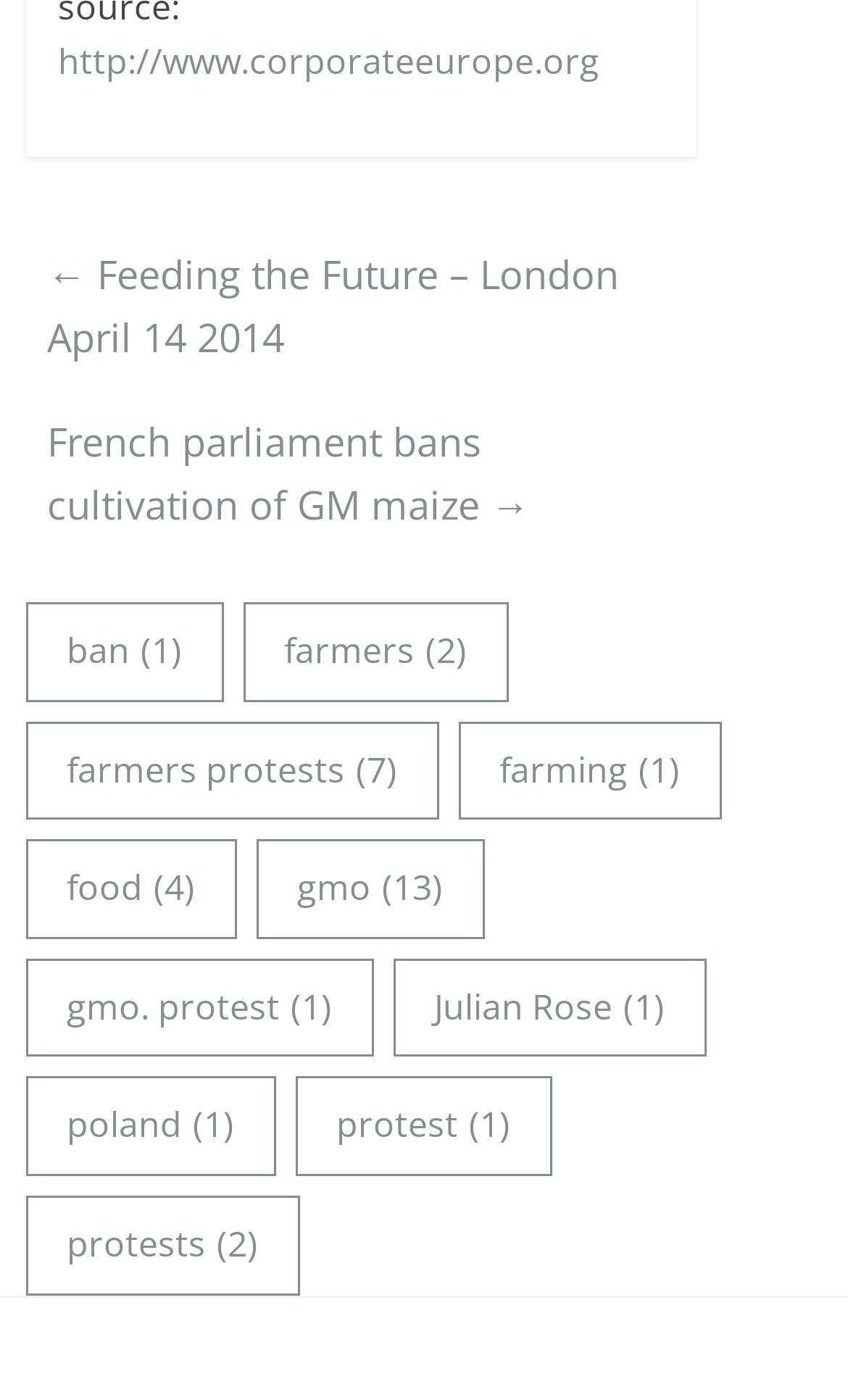Please specify the bounding box coordinates of the clickable region necessary for completing the following instruction: "view protests related news". The coordinates must consist of four float numbers between 0 and 1, i.e., [left, top, right, bottom].

[0.348, 0.769, 0.651, 0.84]